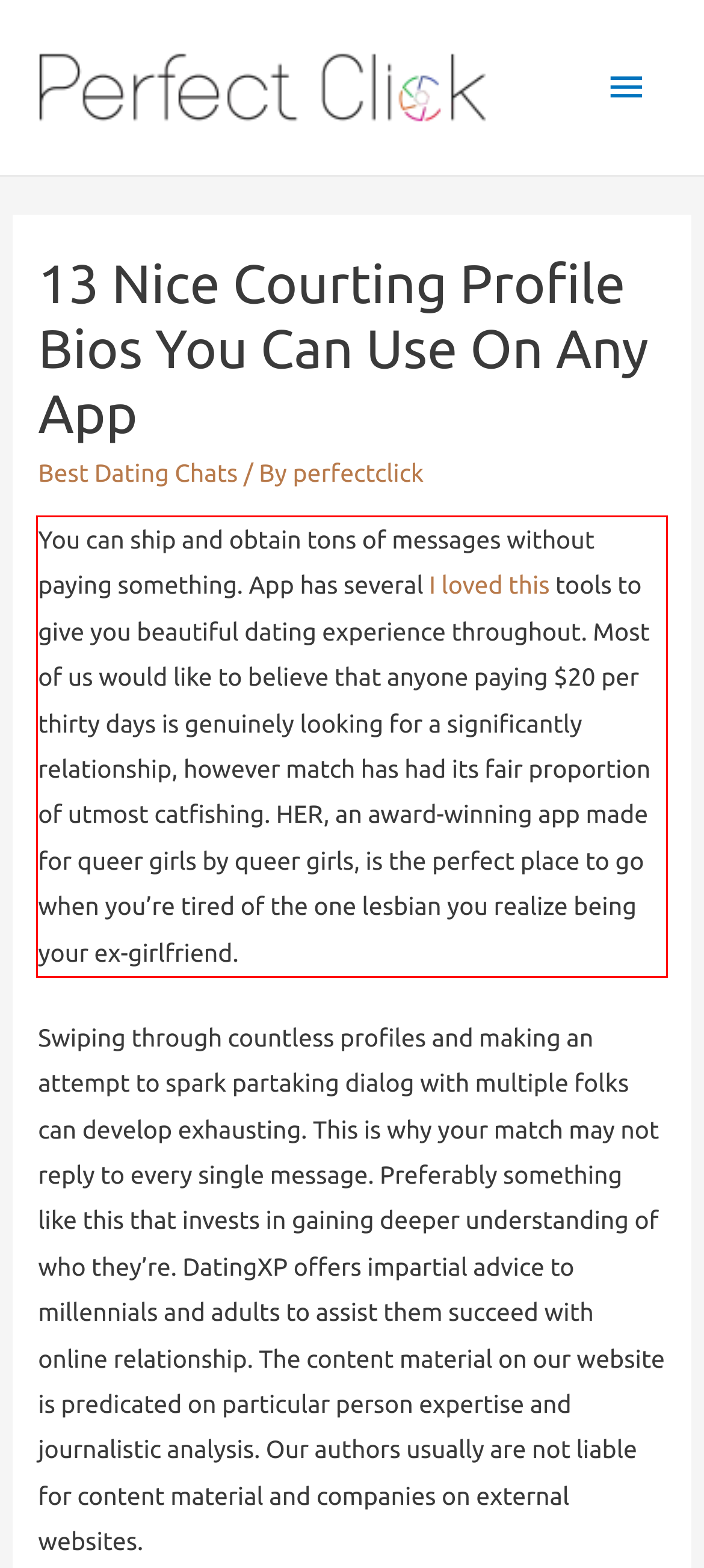Analyze the screenshot of the webpage and extract the text from the UI element that is inside the red bounding box.

You can ship and obtain tons of messages without paying something. App has several I loved this tools to give you beautiful dating experience throughout. Most of us would like to believe that anyone paying $20 per thirty days is genuinely looking for a significantly relationship, however match has had its fair proportion of utmost catfishing. HER, an award-winning app made for queer girls by queer girls, is the perfect place to go when you’re tired of the one lesbian you realize being your ex-girlfriend.